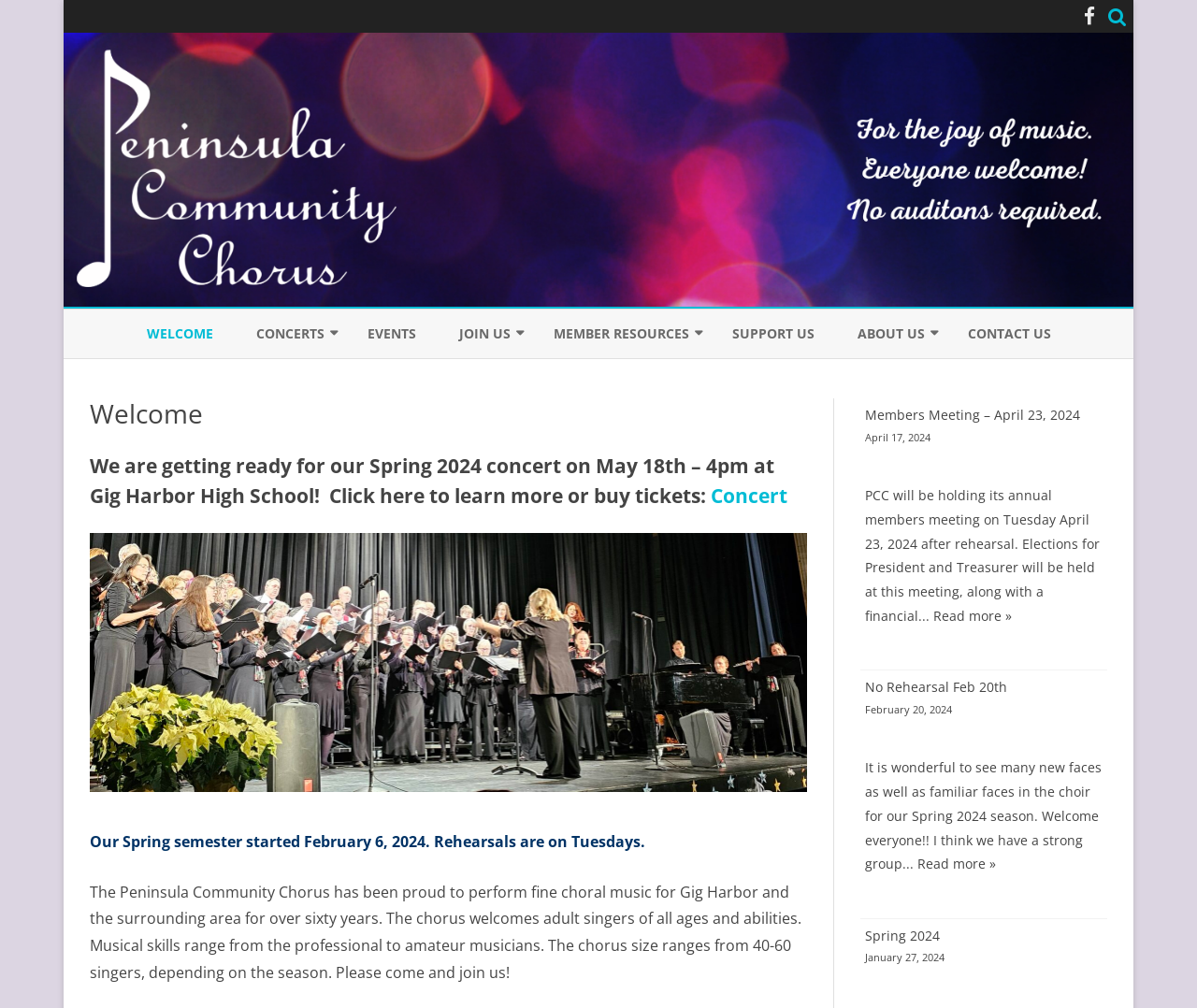Determine the bounding box coordinates of the element's region needed to click to follow the instruction: "Check the upcoming concert". Provide these coordinates as four float numbers between 0 and 1, formatted as [left, top, right, bottom].

[0.214, 0.355, 0.37, 0.393]